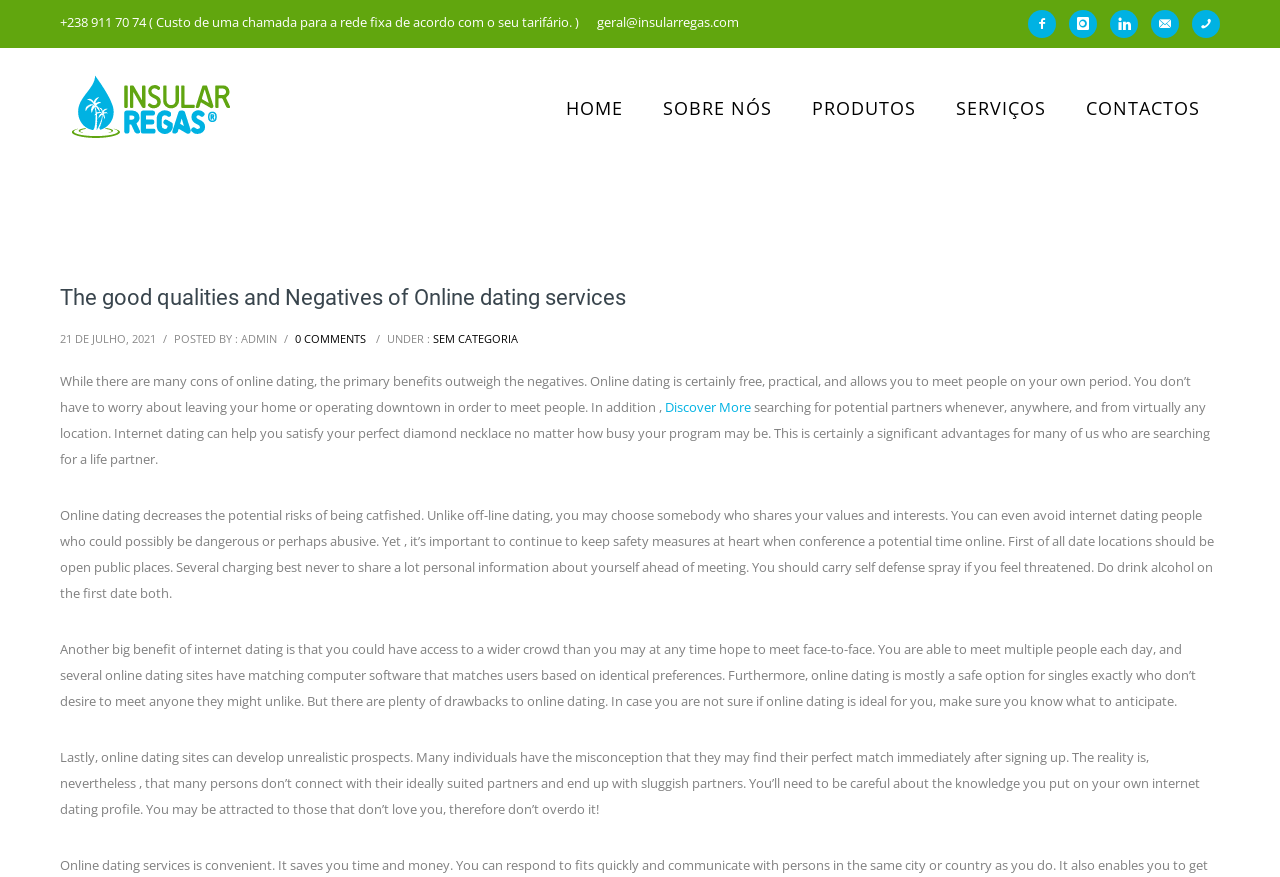Examine the image and give a thorough answer to the following question:
What is the benefit of online dating mentioned in the post?

I read the post content and found that one of the benefits of online dating mentioned is that it allows you to meet people on your own time, without having to worry about leaving your home or going downtown.